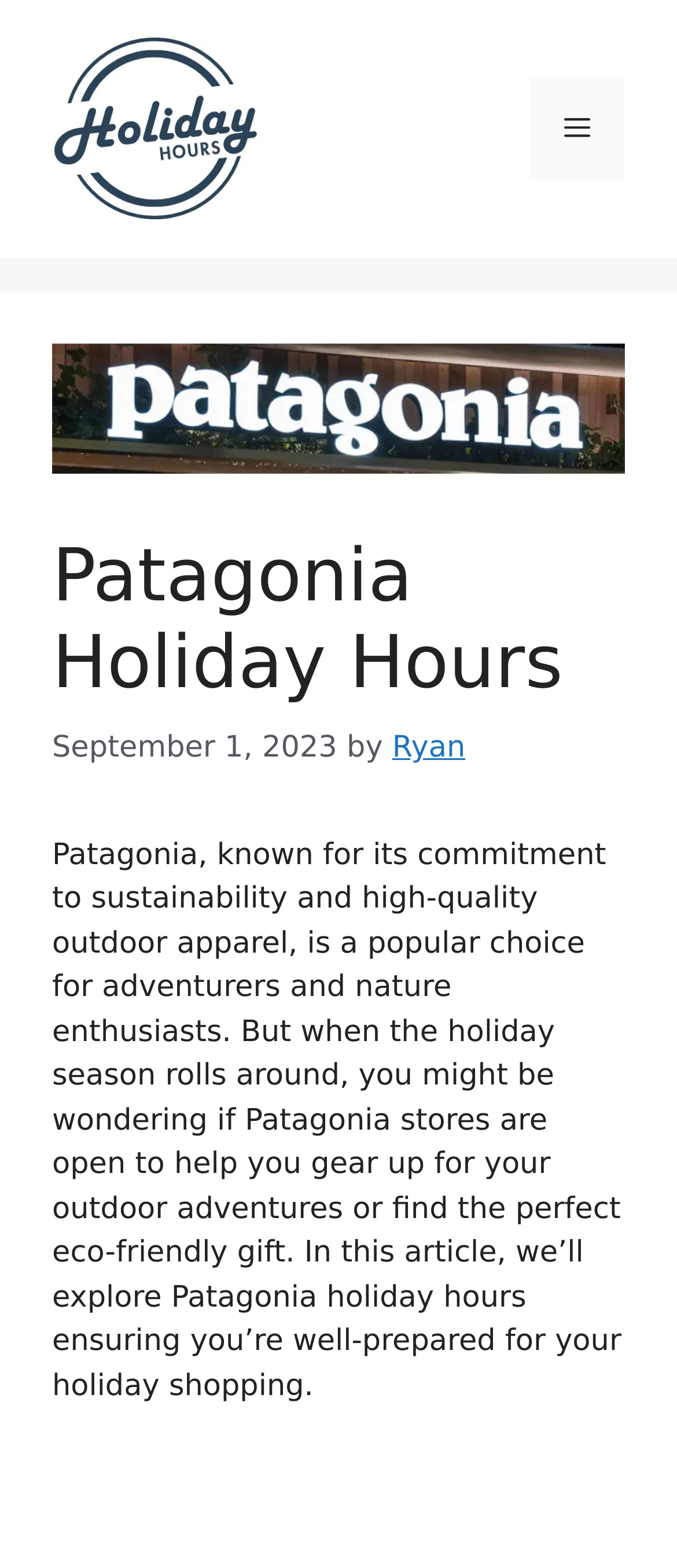What is the date mentioned on the webpage?
Examine the screenshot and reply with a single word or phrase.

September 1, 2023